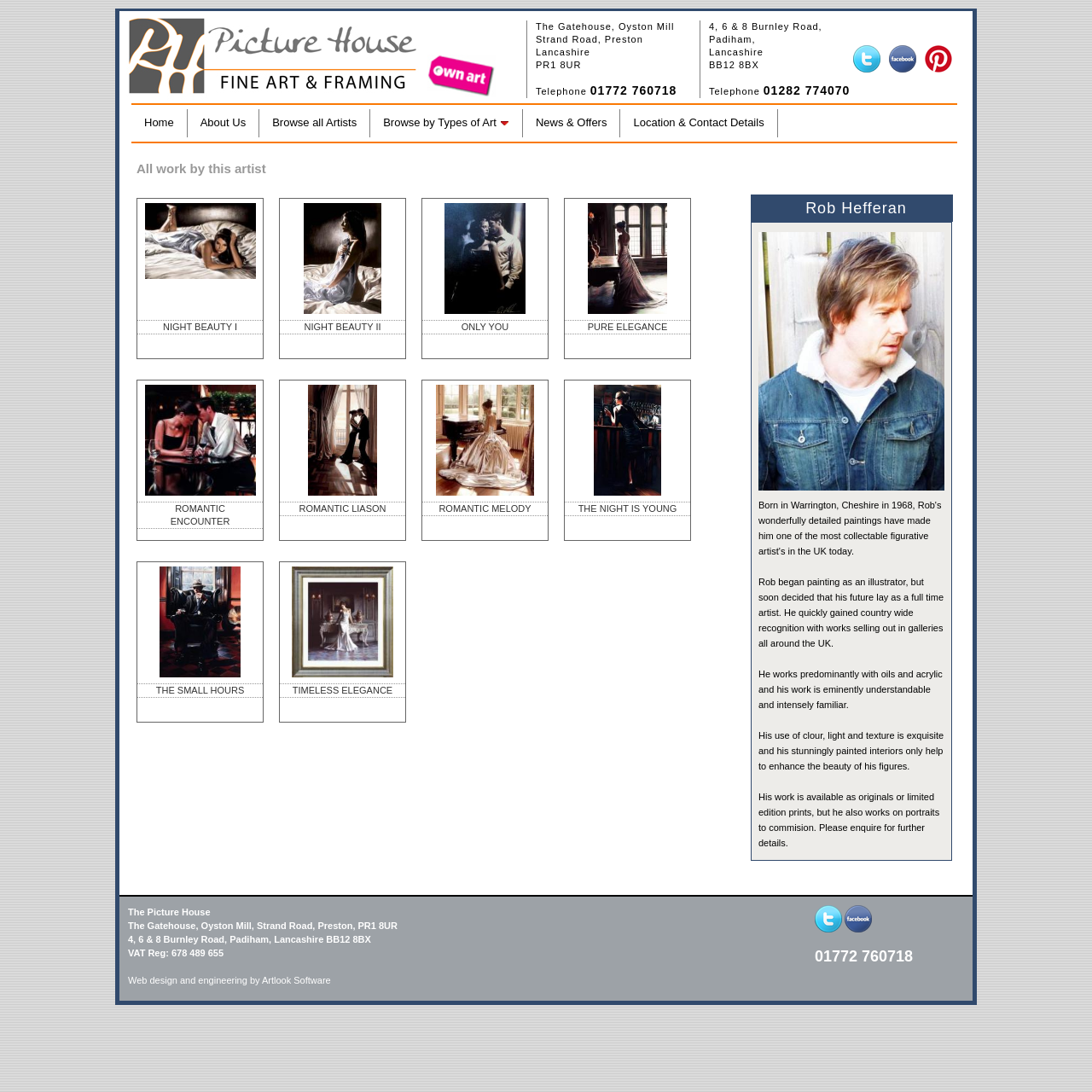Please specify the bounding box coordinates of the element that should be clicked to execute the given instruction: 'View the artist's work 'NIGHT BEAUTY I''. Ensure the coordinates are four float numbers between 0 and 1, expressed as [left, top, right, bottom].

[0.132, 0.248, 0.234, 0.257]